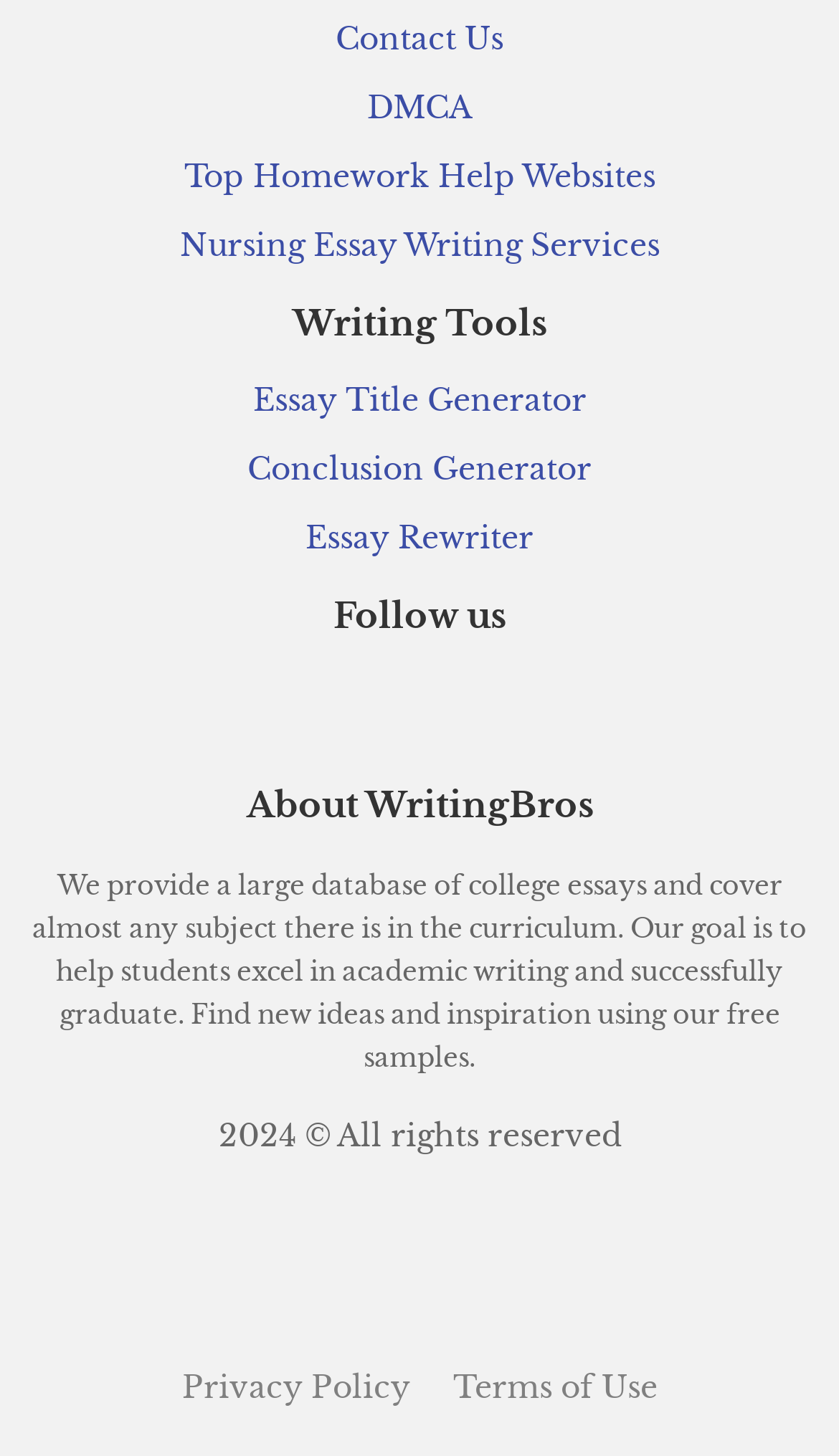Respond with a single word or phrase for the following question: 
What is the purpose of WritingBros?

Help students excel in academic writing